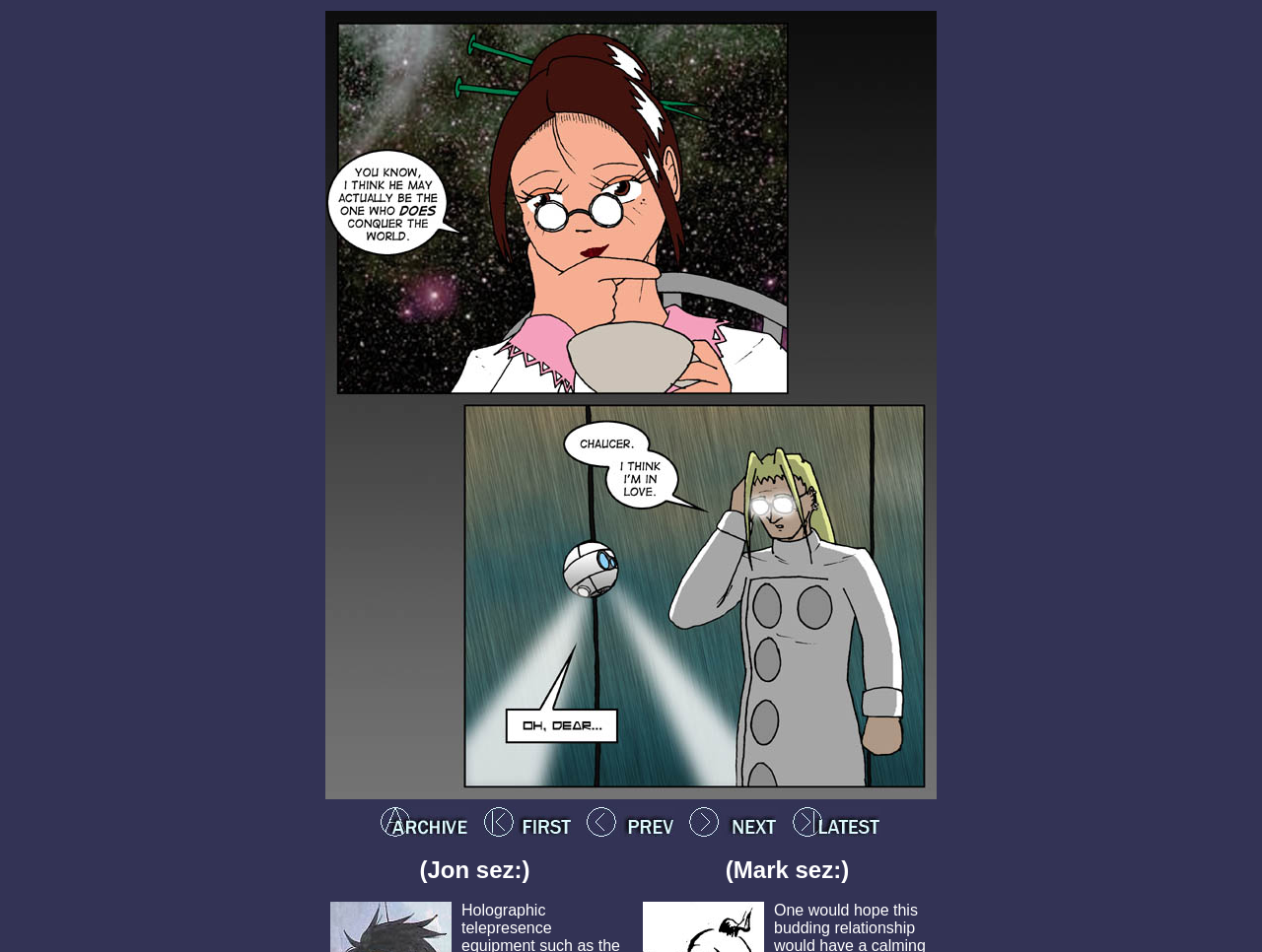Provide a one-word or short-phrase response to the question:
What is the position of the 'Archive' link?

Top-left